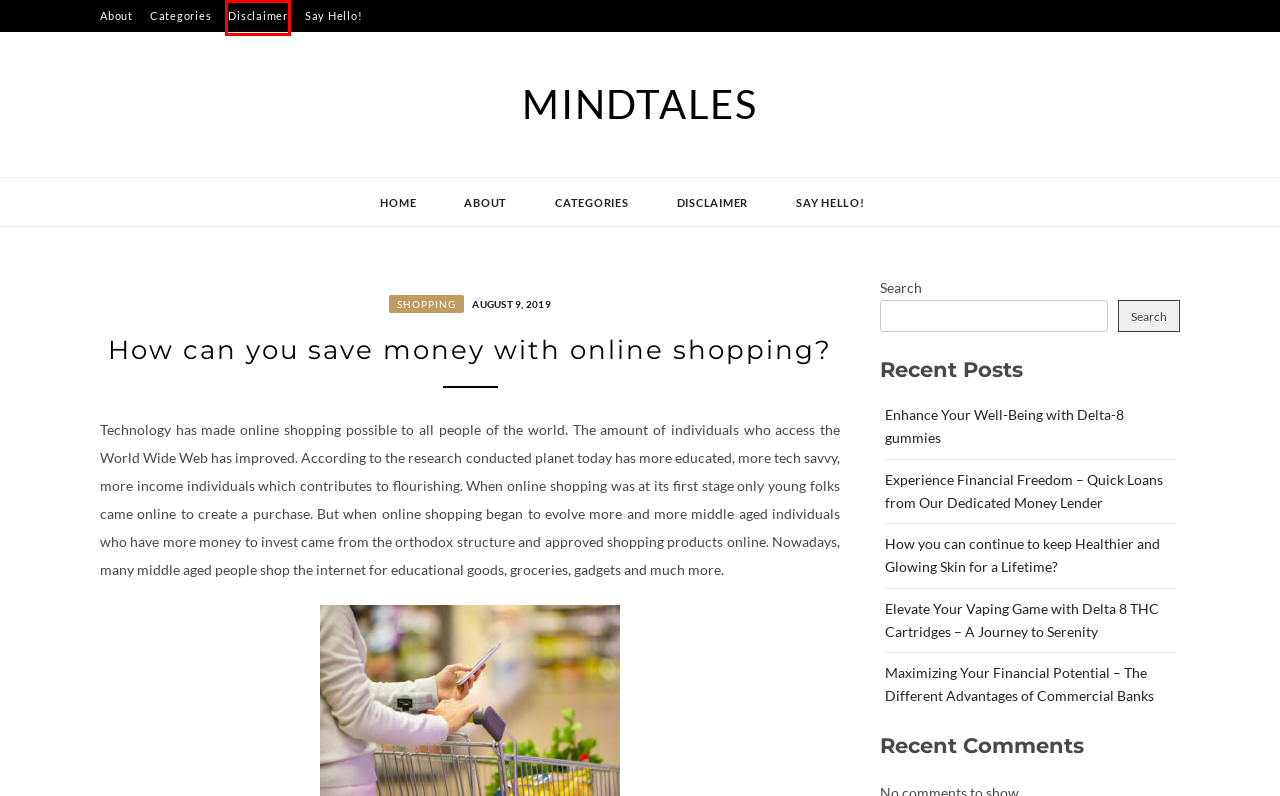Analyze the screenshot of a webpage featuring a red rectangle around an element. Pick the description that best fits the new webpage after interacting with the element inside the red bounding box. Here are the candidates:
A. How you can continue to keep Healthier and Glowing Skin for a Lifetime? – MindTales
B. About – MindTales
C. Disclaimer – MindTales
D. Enhance Your Well-Being with Delta-8 gummies – MindTales
E. Maximizing Your Financial Potential – The Different Advantages of Commercial Banks – MindTales
F. Elevate Your Vaping Game with Delta 8 THC Cartridges – A Journey to Serenity – MindTales
G. MindTales
H. August 9, 2019 – MindTales

C